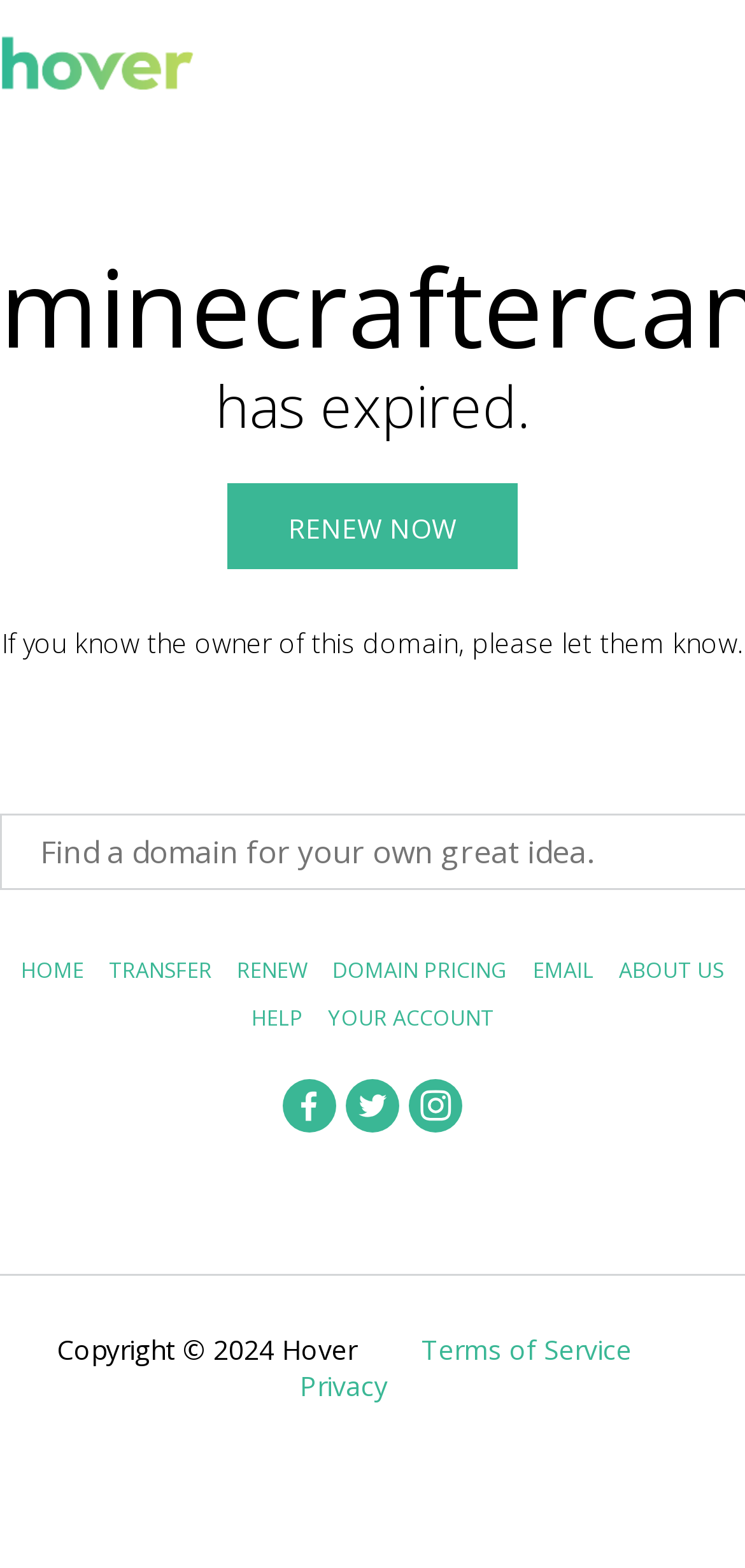What is the status of the domain?
Examine the screenshot and reply with a single word or phrase.

Expired